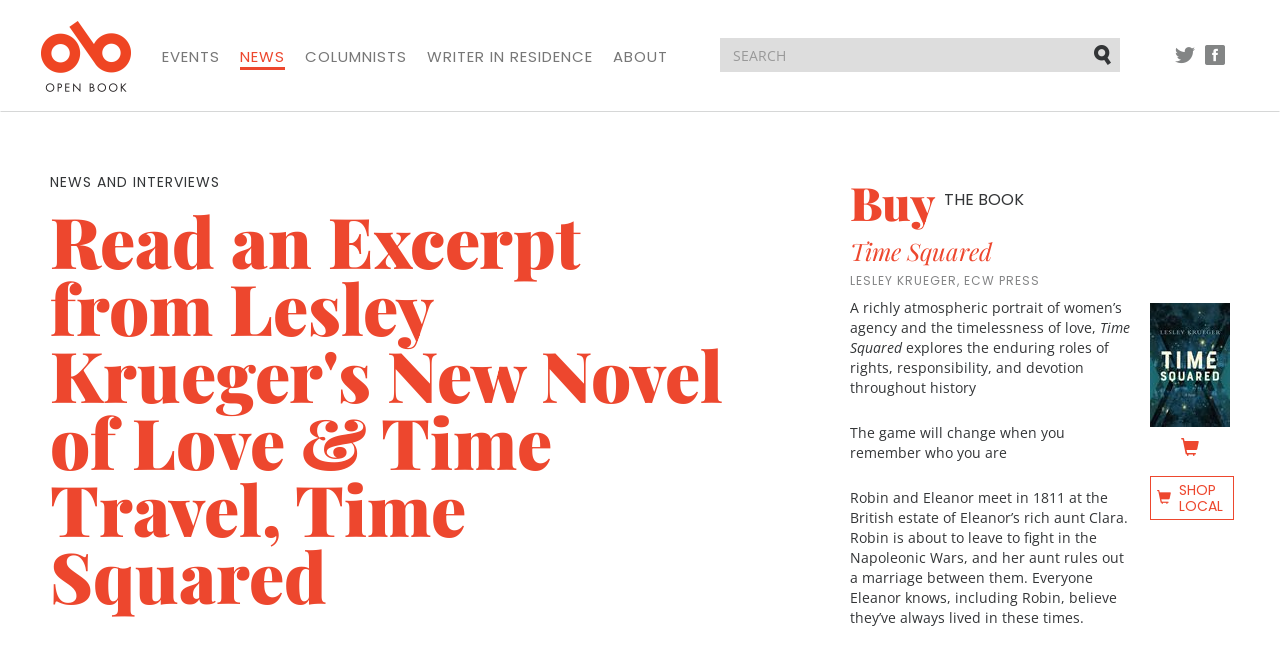Pinpoint the bounding box coordinates of the area that must be clicked to complete this instruction: "Buy the book Time Squared".

[0.664, 0.264, 0.8, 0.36]